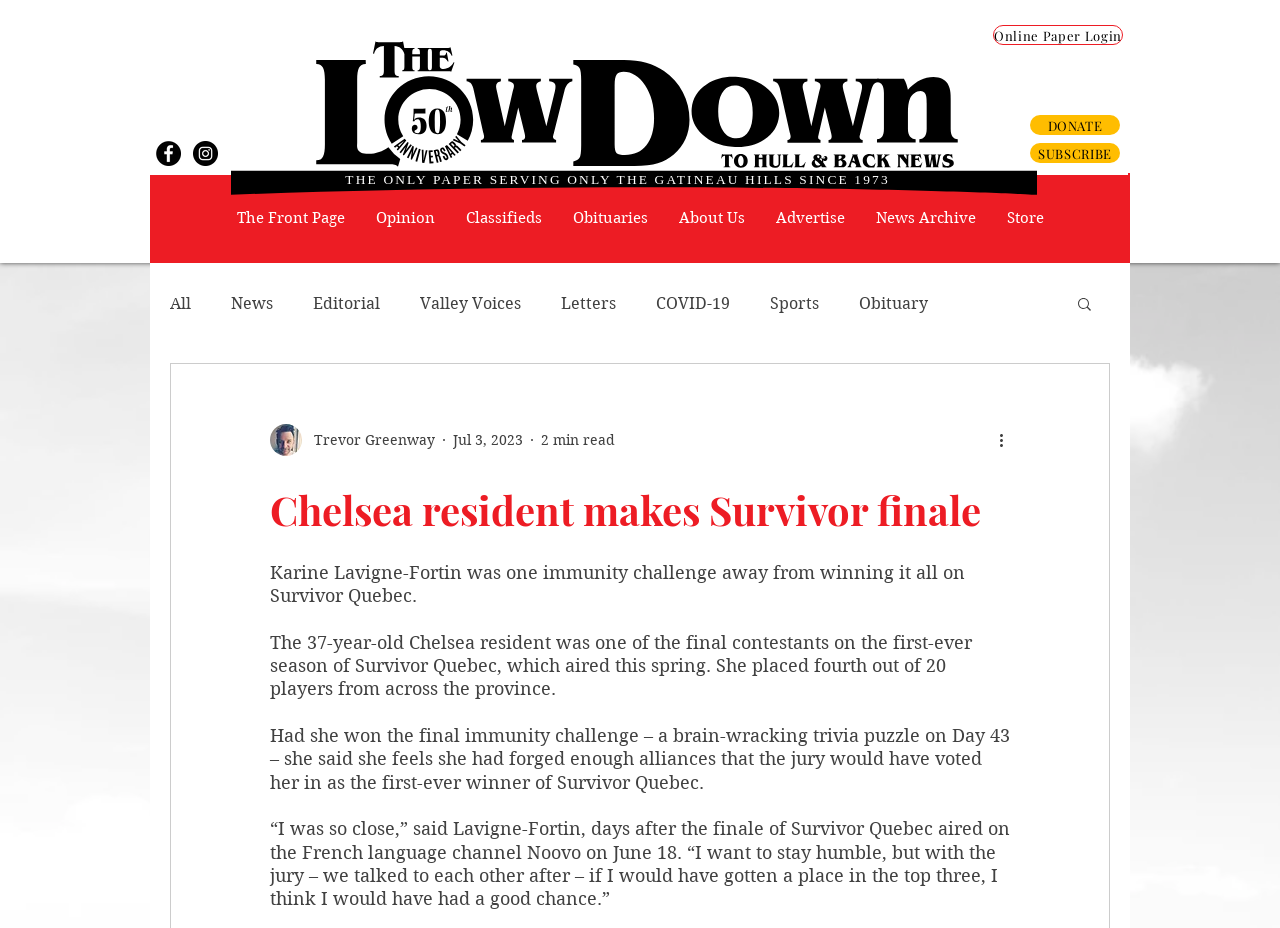Provide a thorough summary of the webpage.

The webpage is an article about Karine Lavigne-Fortin, a 37-year-old Chelsea resident who made it to the finale of Survivor Quebec. At the top of the page, there is a navigation bar with links to different sections of the website, including "The Front Page", "Opinion", "Classifieds", and more. Below the navigation bar, there is a social media bar with links to Facebook and Instagram.

On the left side of the page, there is a column with links to various categories, including "News", "Editorial", "Valley Voices", and more. There is also a search button at the top of this column.

The main content of the page is the article about Karine Lavigne-Fortin. The article is divided into several paragraphs, with a heading that reads "Chelsea resident makes Survivor finale". The article includes a photo of the writer and a picture of Karine Lavigne-Fortin. The text describes Karine's experience on Survivor Quebec, including her close call at winning the final immunity challenge and her thoughts on the game.

At the bottom of the page, there are links to "Online Paper Login", "DONATE", and "SUBSCRIBE". There is also a button to "More actions" which is likely a dropdown menu with additional options.